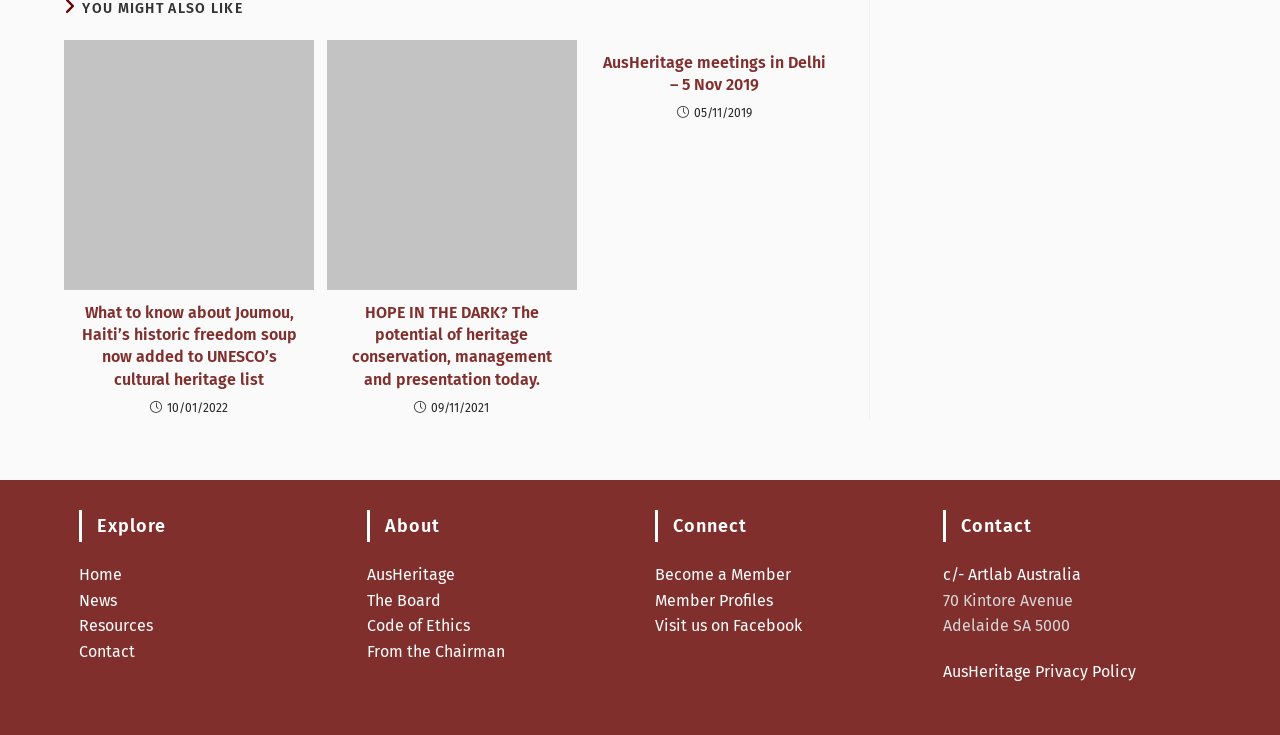Find the bounding box coordinates for the HTML element described as: "Visit us on Facebook". The coordinates should consist of four float values between 0 and 1, i.e., [left, top, right, bottom].

[0.512, 0.839, 0.627, 0.864]